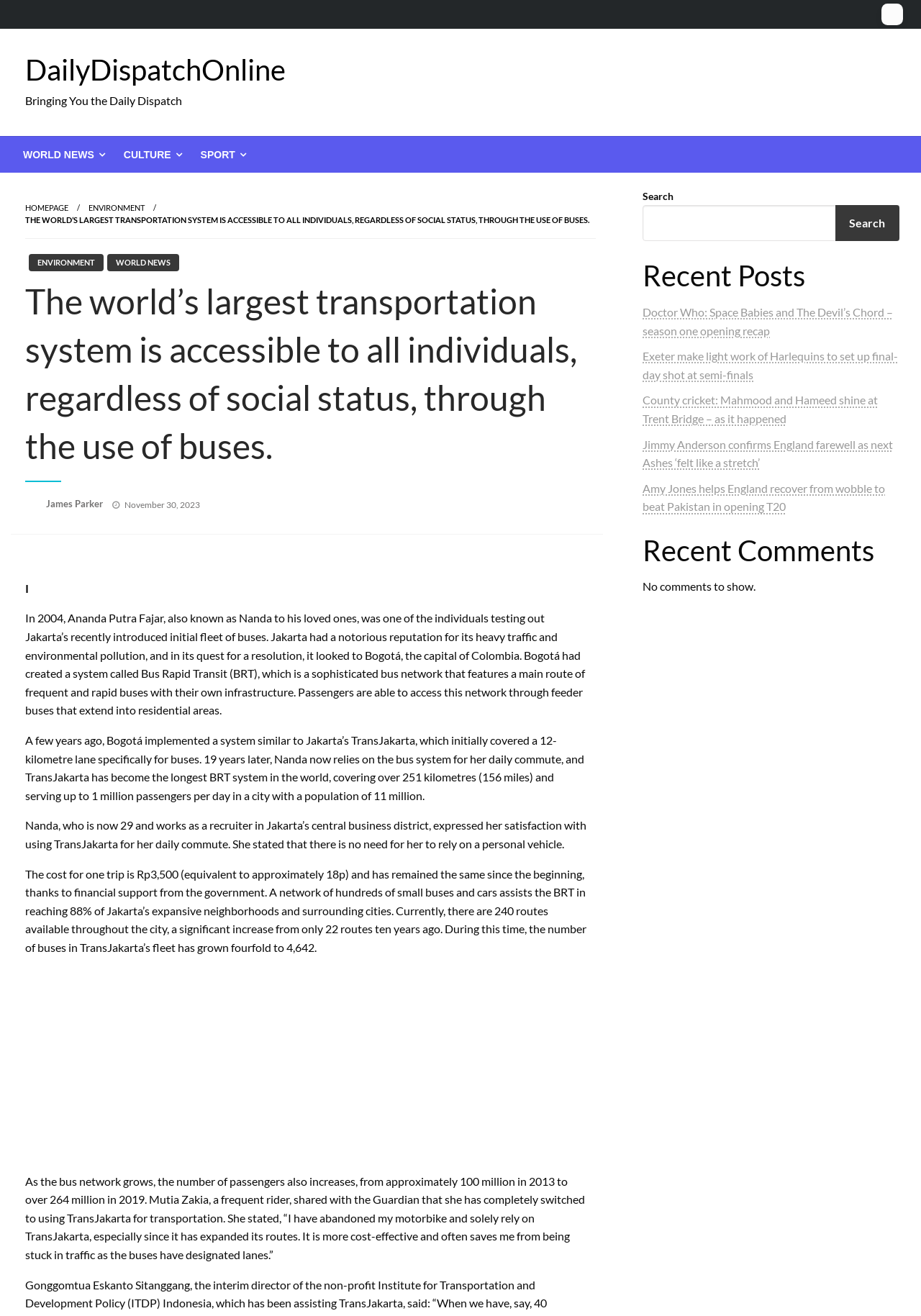Please provide the bounding box coordinates for the element that needs to be clicked to perform the instruction: "Search for something". The coordinates must consist of four float numbers between 0 and 1, formatted as [left, top, right, bottom].

[0.698, 0.156, 0.977, 0.183]